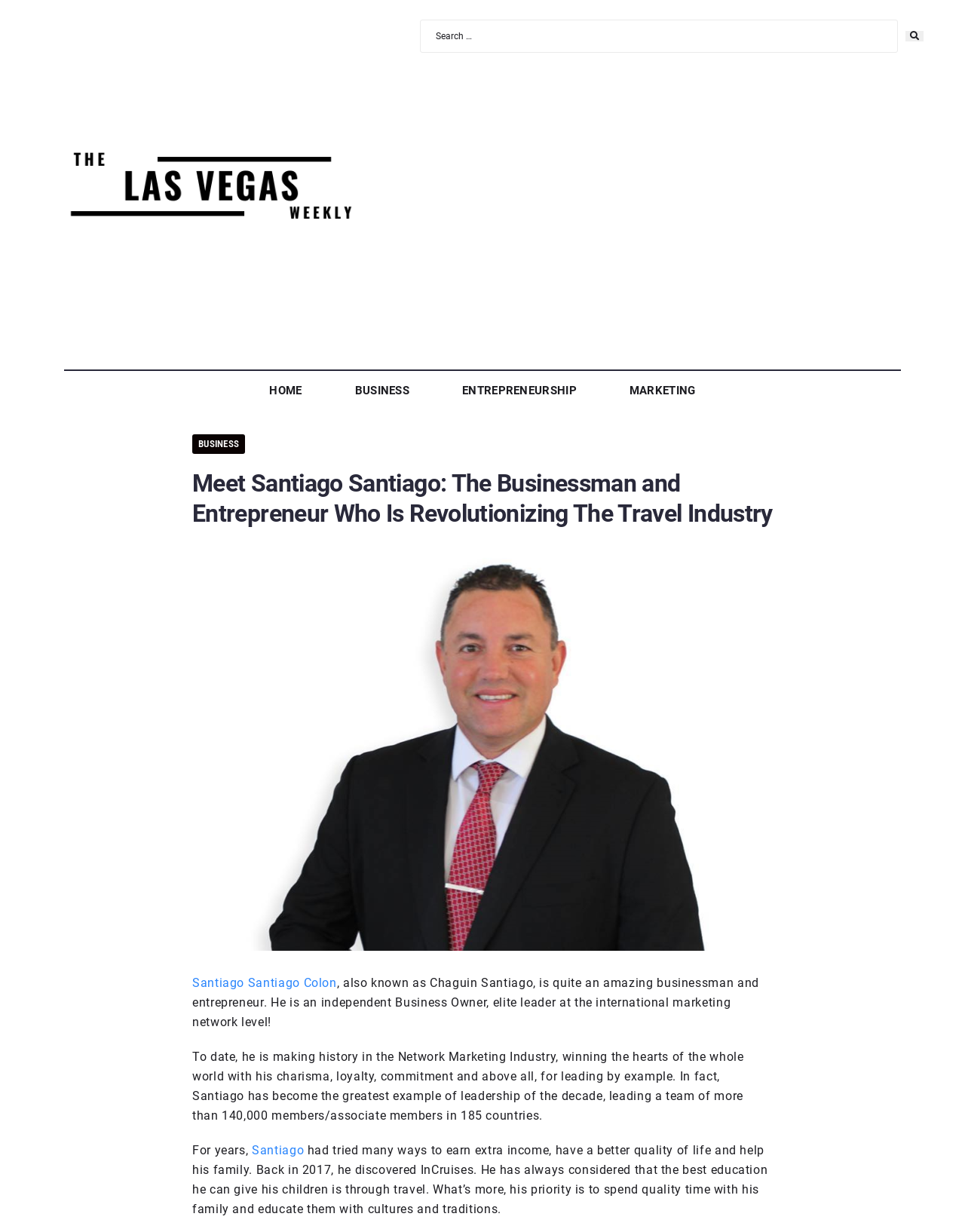Find the headline of the webpage and generate its text content.

Meet Santiago Santiago: The Businessman and Entrepreneur Who Is Revolutionizing The Travel Industry